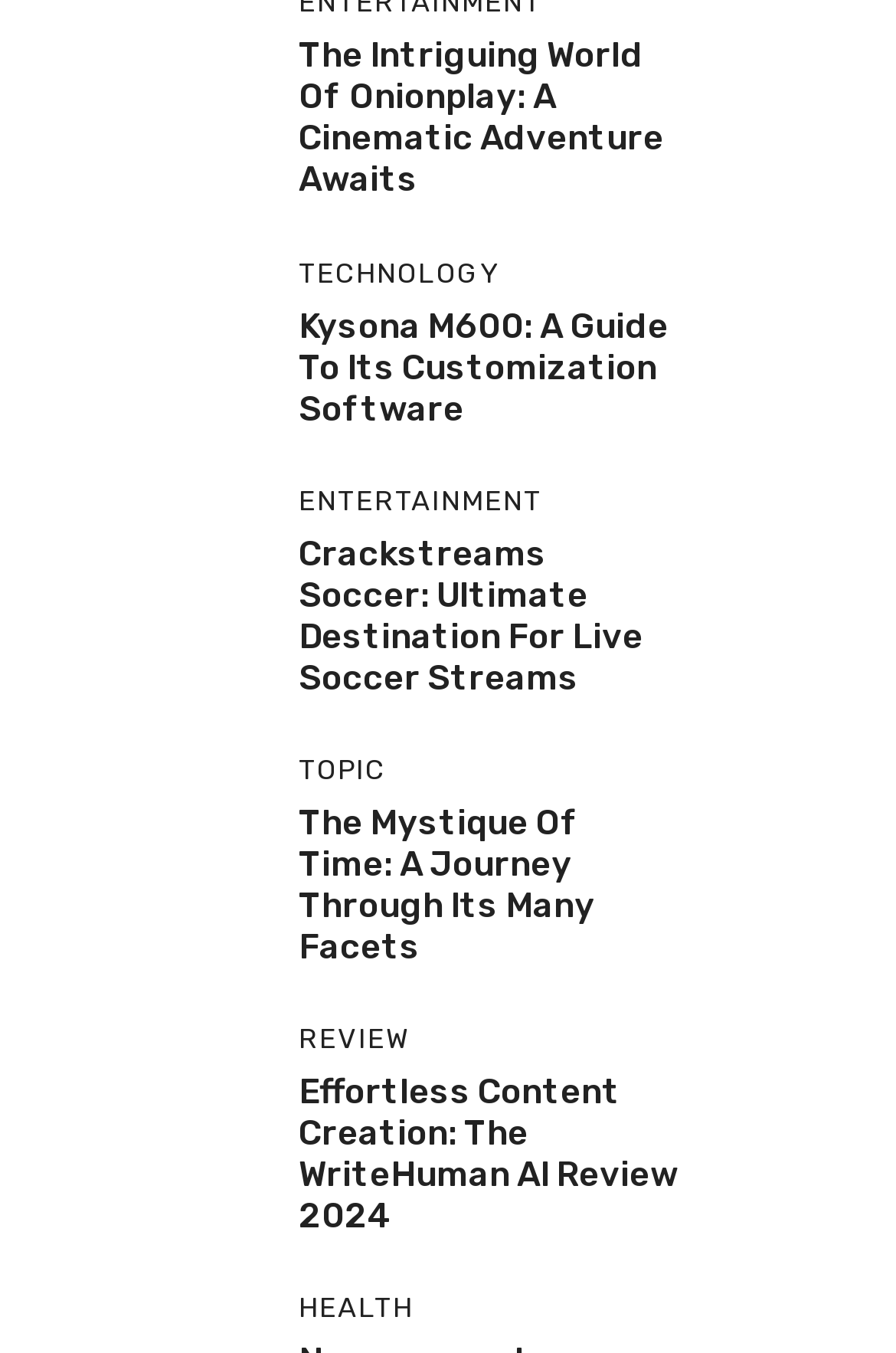Respond with a single word or short phrase to the following question: 
What is the topic of the third heading?

ENTERTAINMENT